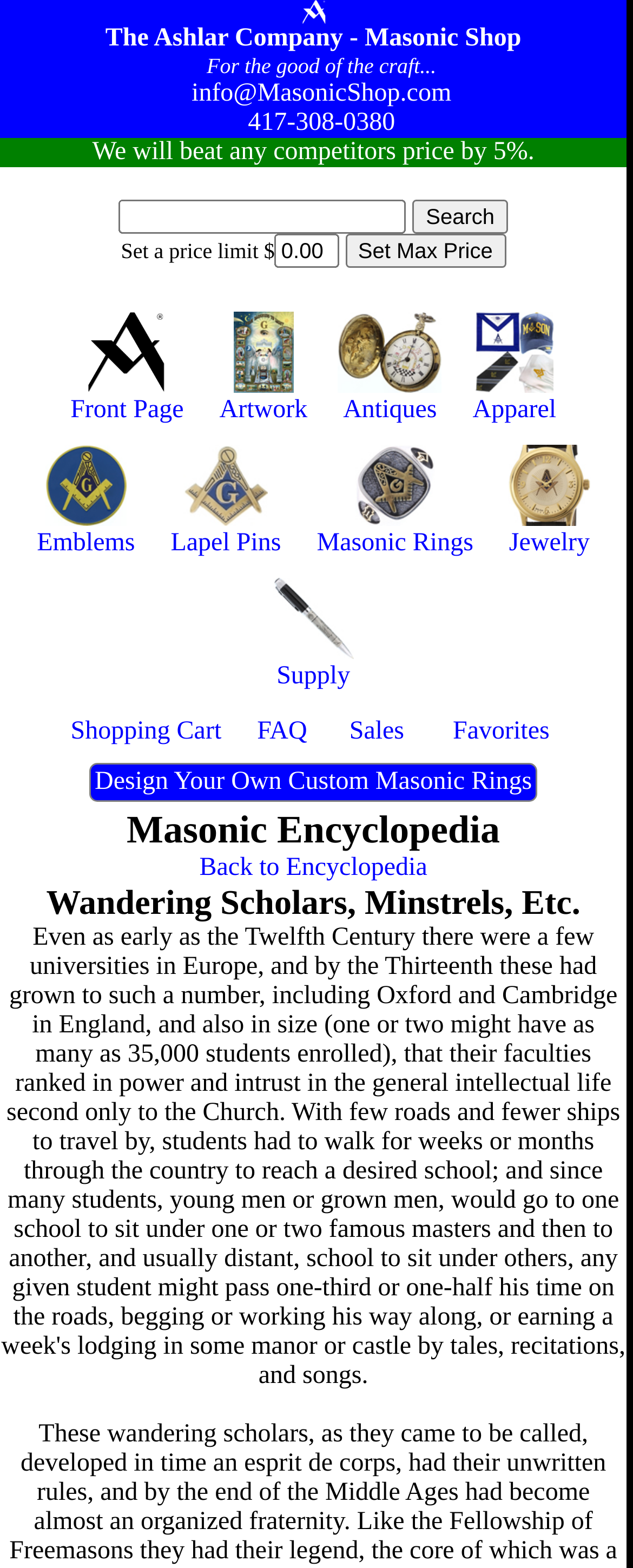Based on the image, please elaborate on the answer to the following question:
What is the purpose of the textbox below the search button?

I found the answer by looking at the element below the search button, which is a textbox with a static text element next to it saying 'Set a price limit $'. This suggests that the purpose of the textbox is to set a price limit.